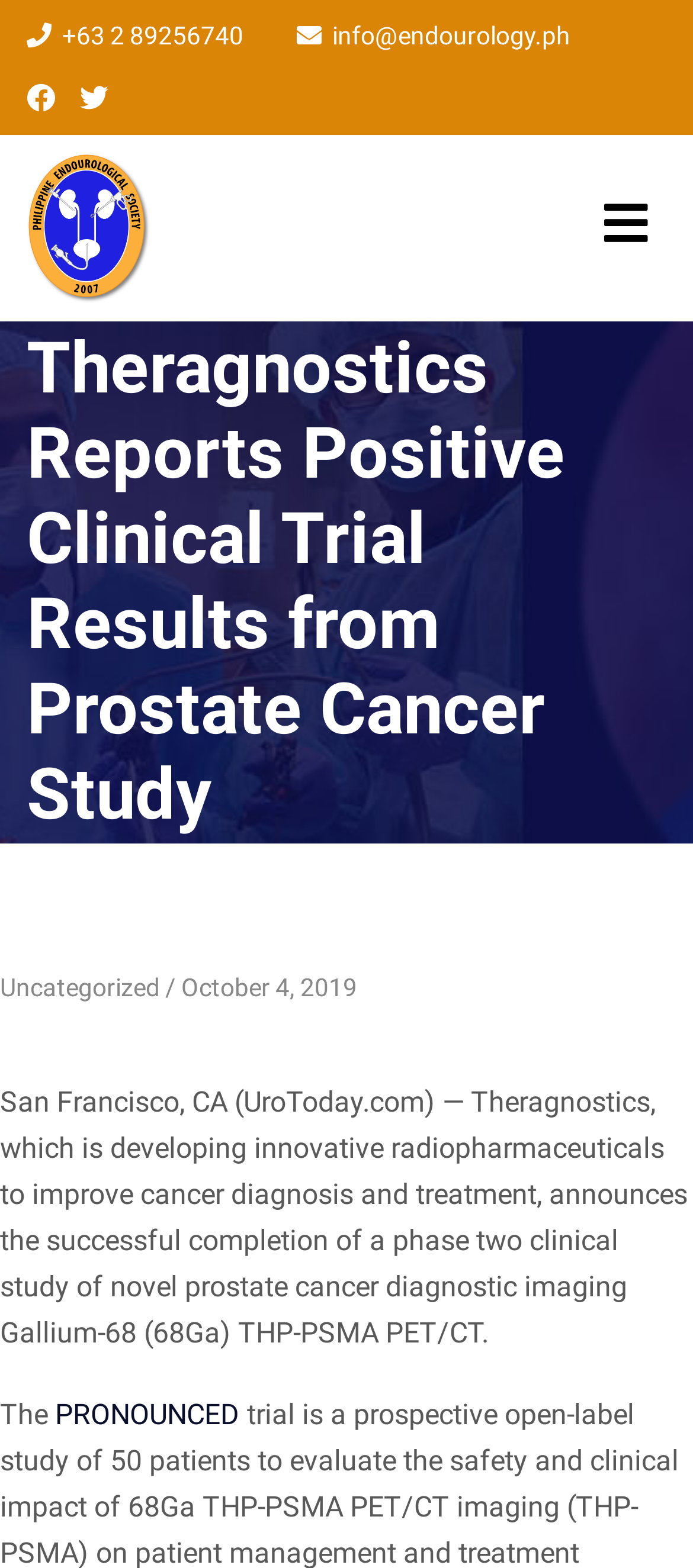Using the element description: "alt="Philippine Endourological Society"", determine the bounding box coordinates. The coordinates should be in the format [left, top, right, bottom], with values between 0 and 1.

[0.038, 0.097, 0.218, 0.194]